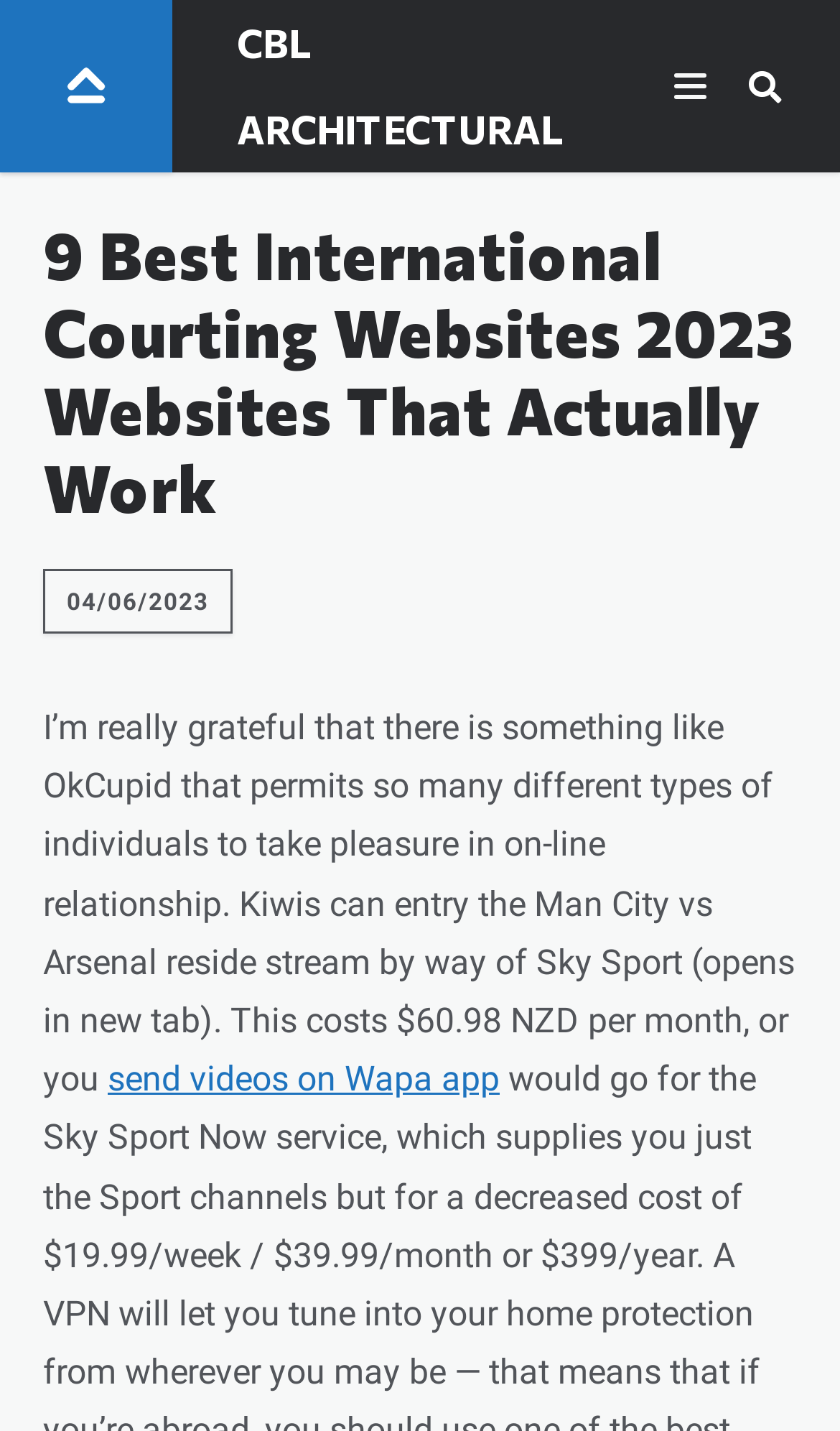What is the date of the article?
Give a comprehensive and detailed explanation for the question.

The date of the article can be found in the static text element with the content '04/06/2023', which is likely the publication date of the article.